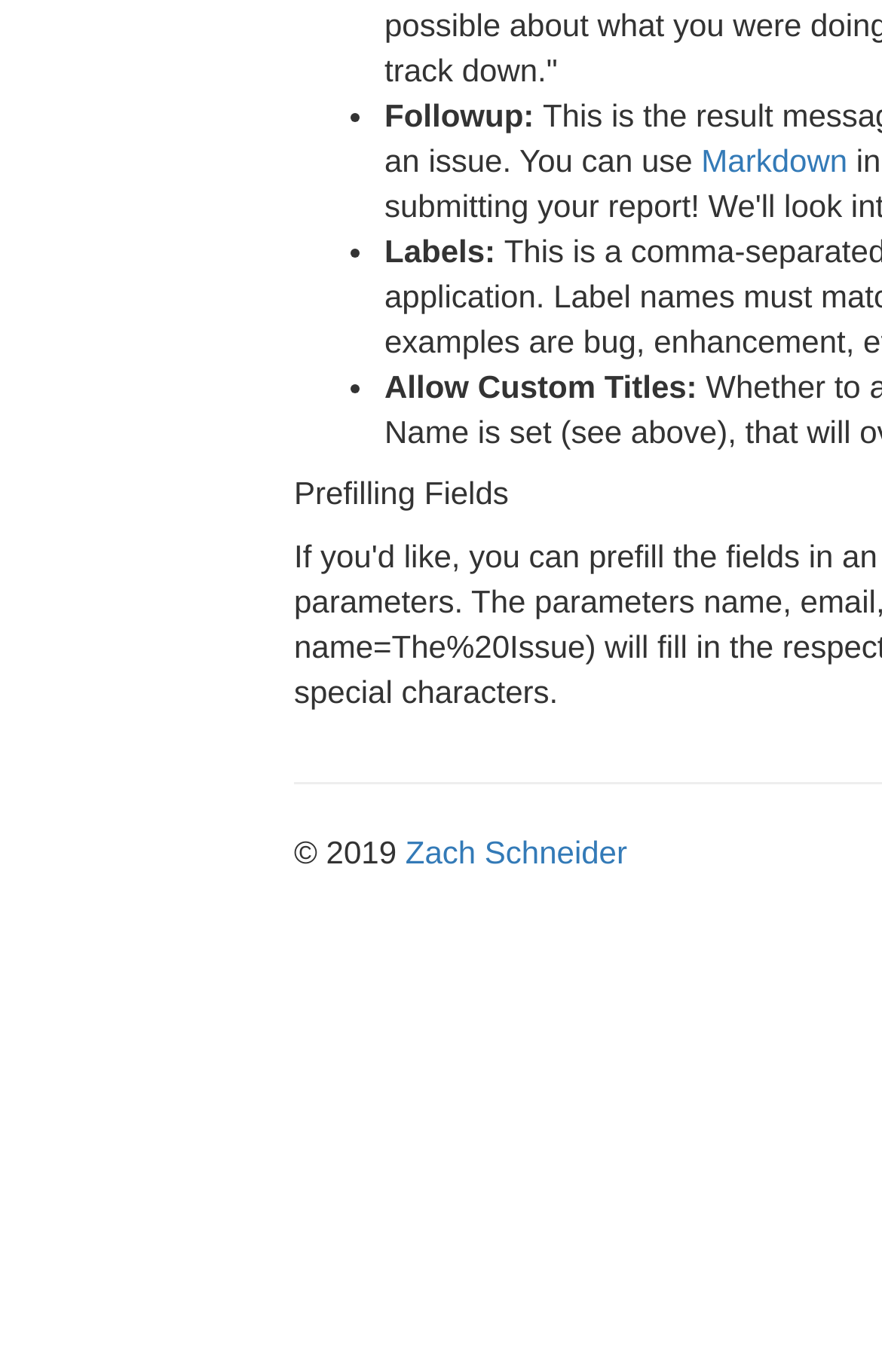Who is the copyright holder?
Offer a detailed and exhaustive answer to the question.

I found a link element with text 'Zach Schneider' and bounding box coordinates [0.46, 0.608, 0.711, 0.634] next to the '© 2019' StaticText element, which suggests that Zach Schneider is the copyright holder.